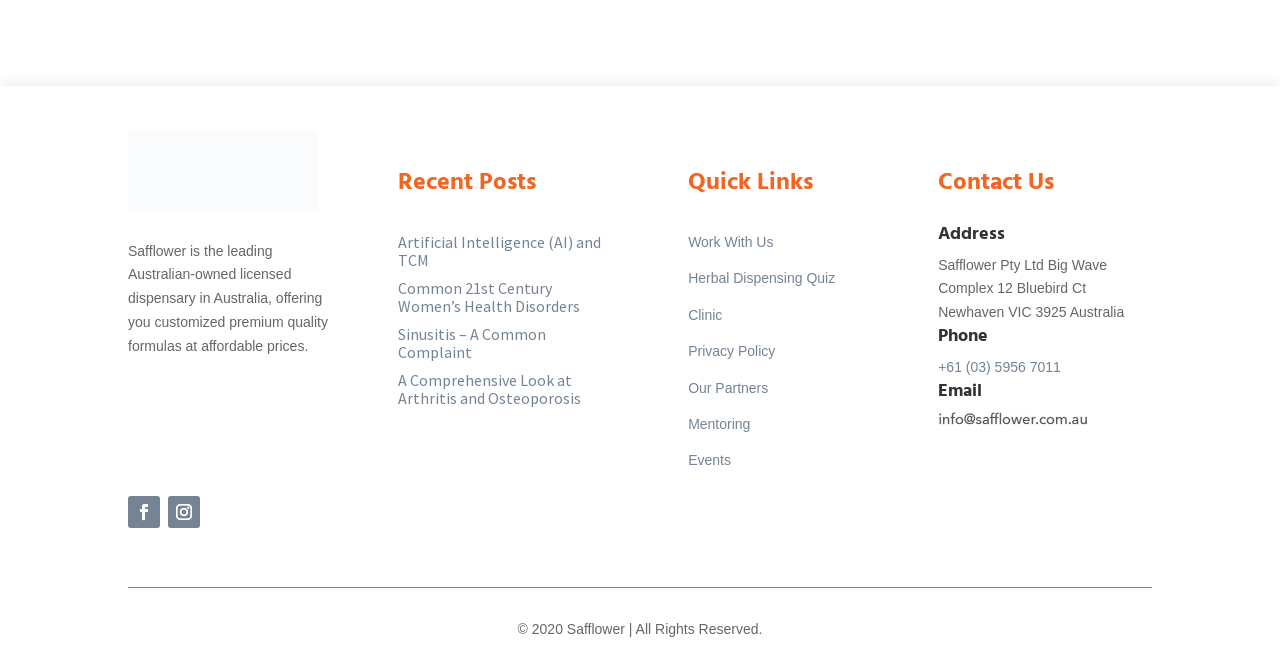Please identify the bounding box coordinates of the region to click in order to complete the given instruction: "Call the phone number". The coordinates should be four float numbers between 0 and 1, i.e., [left, top, right, bottom].

[0.733, 0.538, 0.829, 0.562]